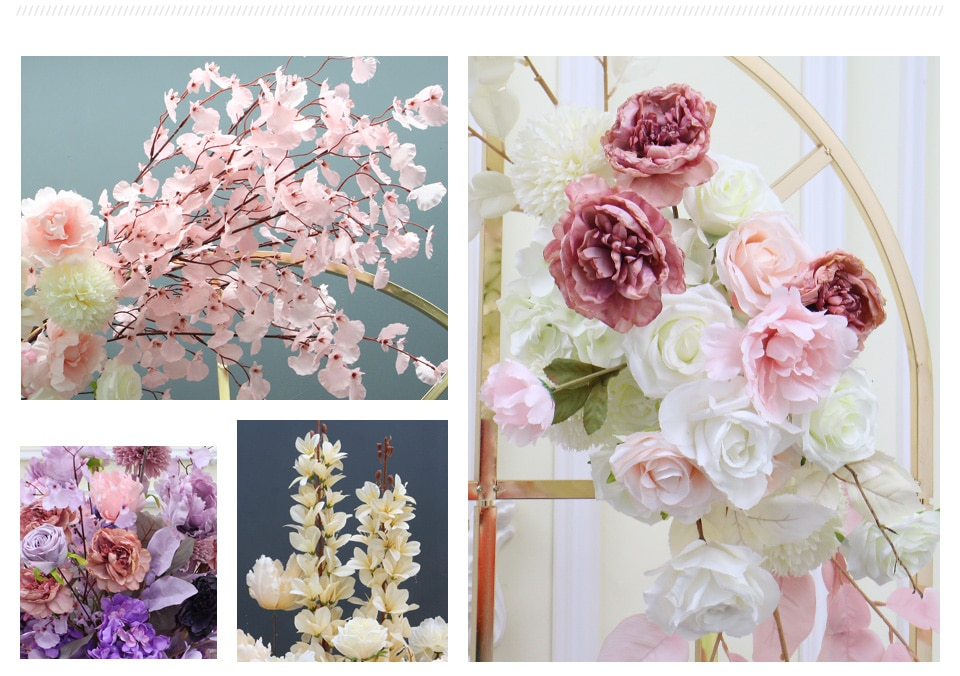What is the purpose of the floral arrangements?
Please elaborate on the answer to the question with detailed information.

The caption states that the collage showcases the artistry of silk flowers used in wedding decorations, implying that the purpose of the floral arrangements is for wedding decorations.